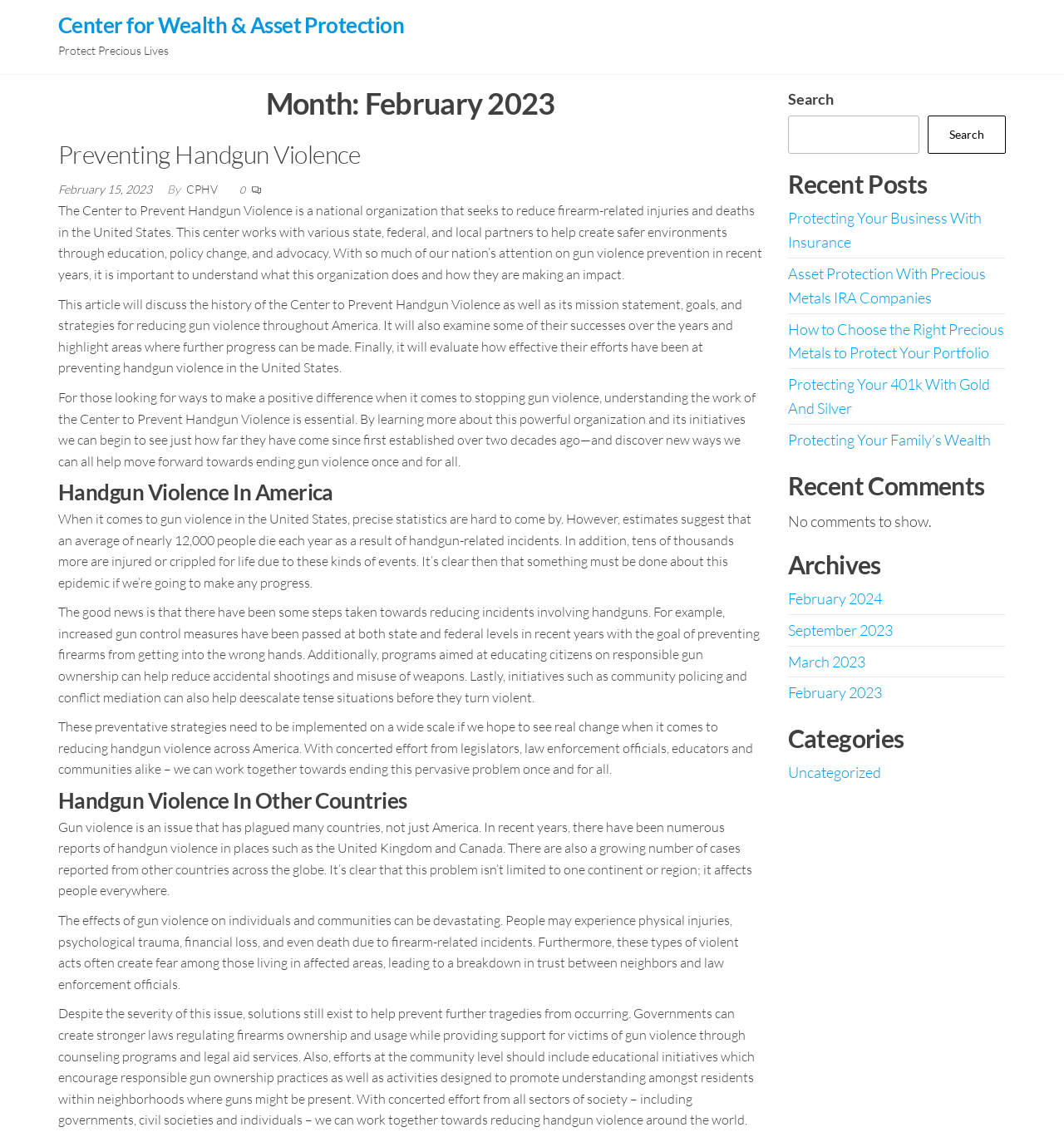Refer to the screenshot and give an in-depth answer to this question: What is the estimated number of people who die each year due to handgun-related incidents?

According to the article, estimates suggest that an average of nearly 12,000 people die each year as a result of handgun-related incidents. This information can be found in the section 'Handgun Violence In America'.